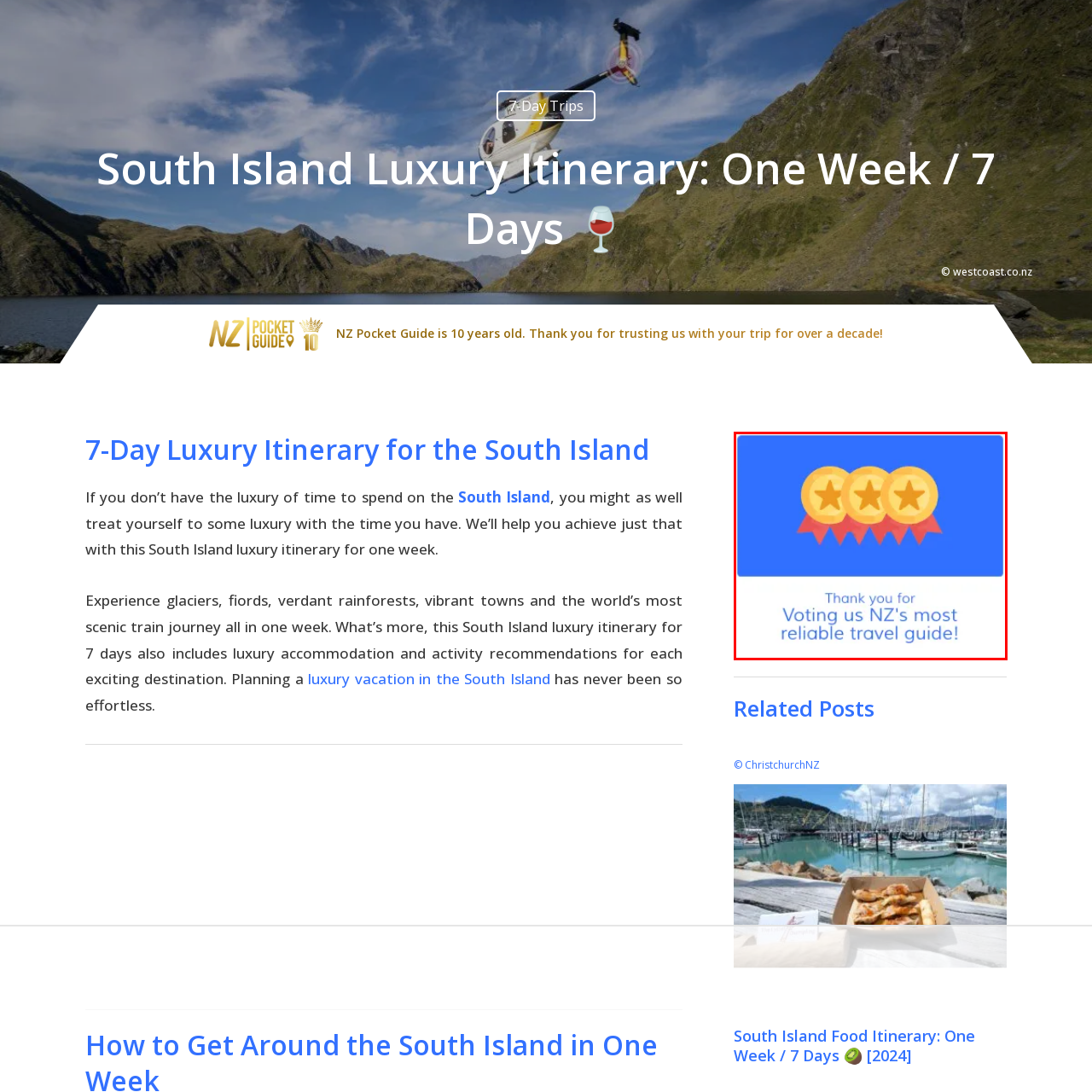What is the travel guide recognized as in New Zealand?
Examine the image inside the red bounding box and give an in-depth answer to the question, using the visual evidence provided.

The caption states that the text in the image expresses appreciation for being voted as NZ's most reliable travel guide, which suggests that the travel guide has been recognized as the most reliable one in New Zealand.